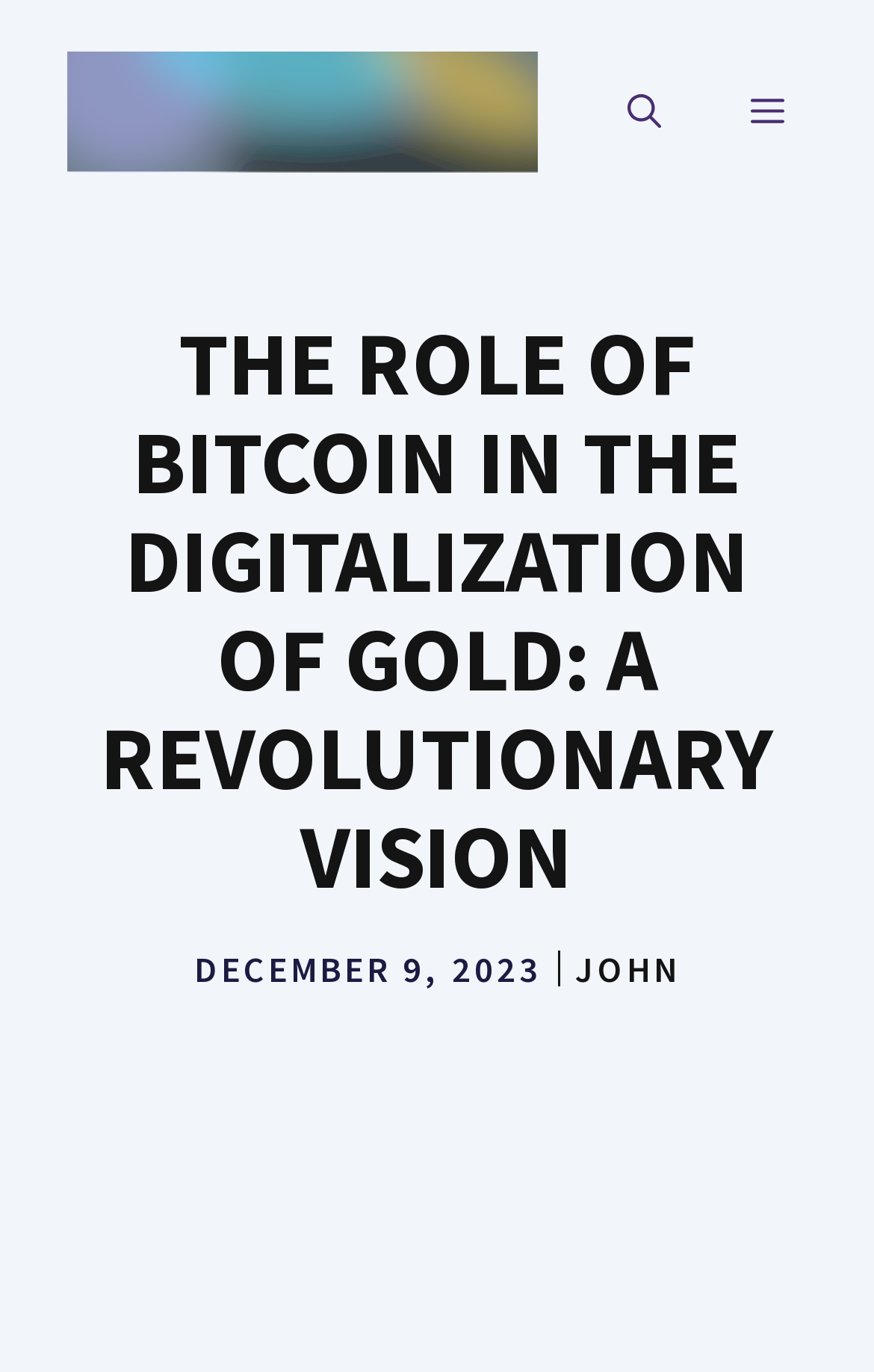What is the name of the website?
Using the picture, provide a one-word or short phrase answer.

AtlanticRide